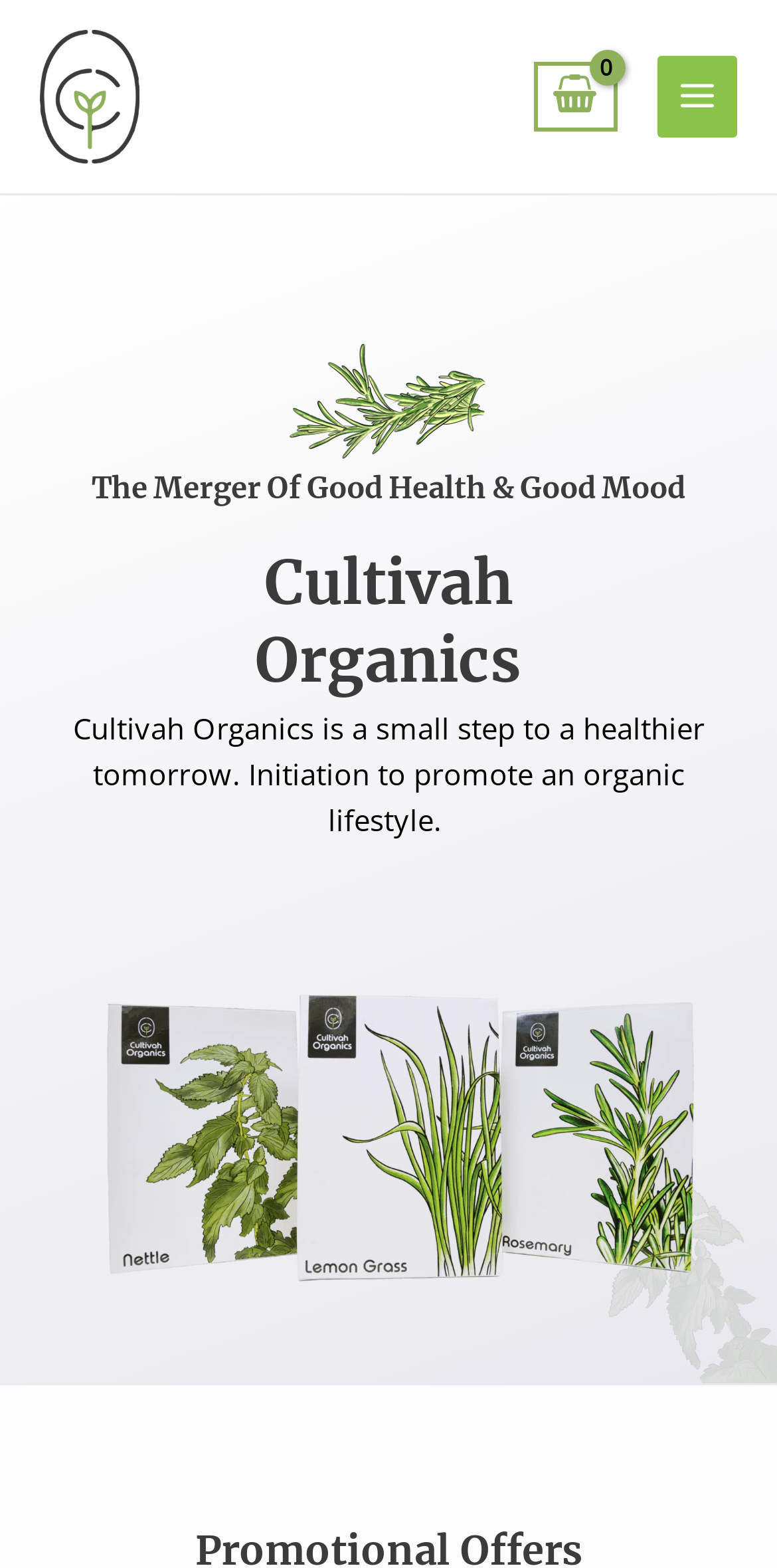Using the provided description: "Main Menu", find the bounding box coordinates of the corresponding UI element. The output should be four float numbers between 0 and 1, in the format [left, top, right, bottom].

[0.845, 0.036, 0.949, 0.087]